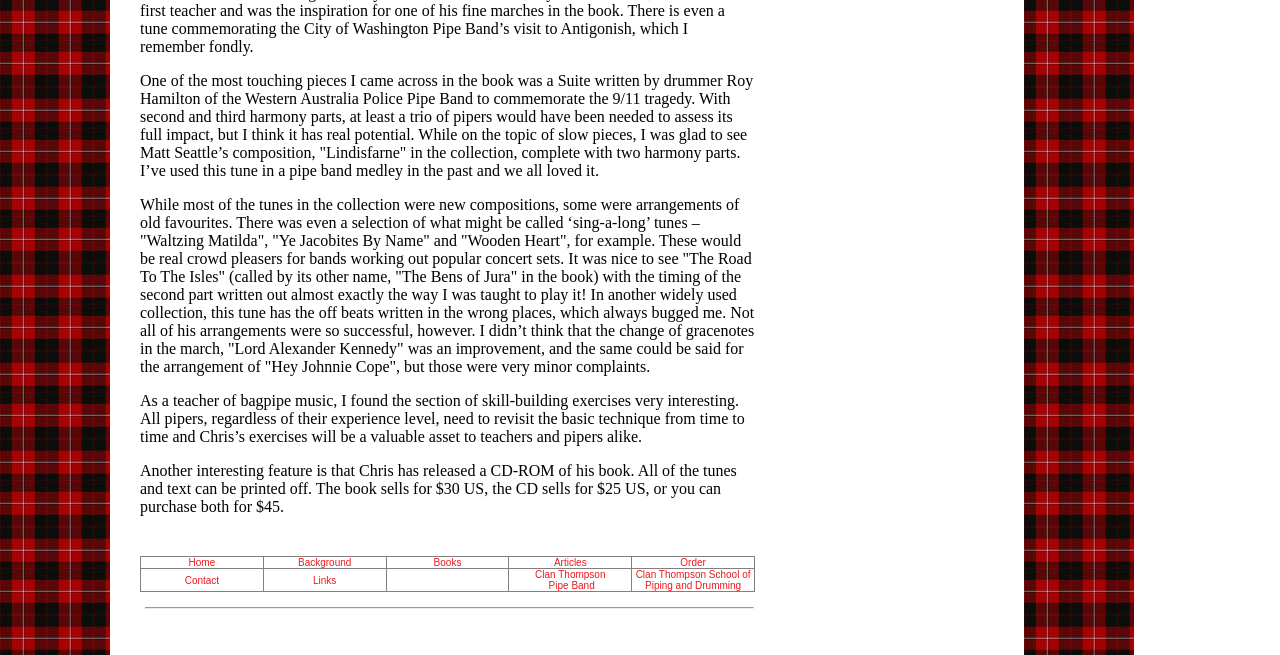Provide a brief response to the question below using a single word or phrase: 
What is the last menu item in the second row?

Clan Thompson School of Piping and Drumming